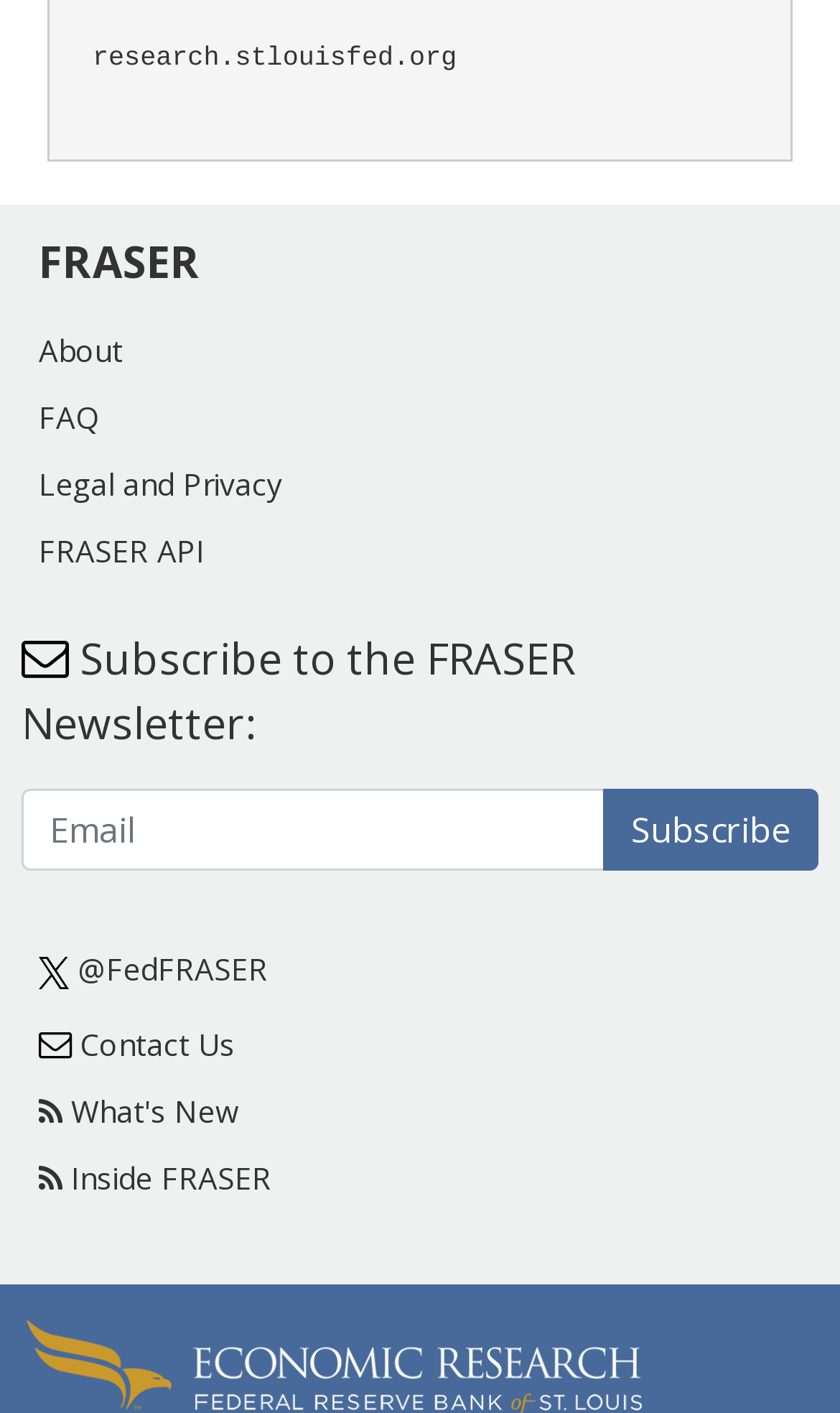Please use the details from the image to answer the following question comprehensively:
What can be subscribed to on this webpage?

There is a section on the webpage that allows users to subscribe to a newsletter, and the text above the input field reads 'Subscribe to the FRASER Newsletter:'.